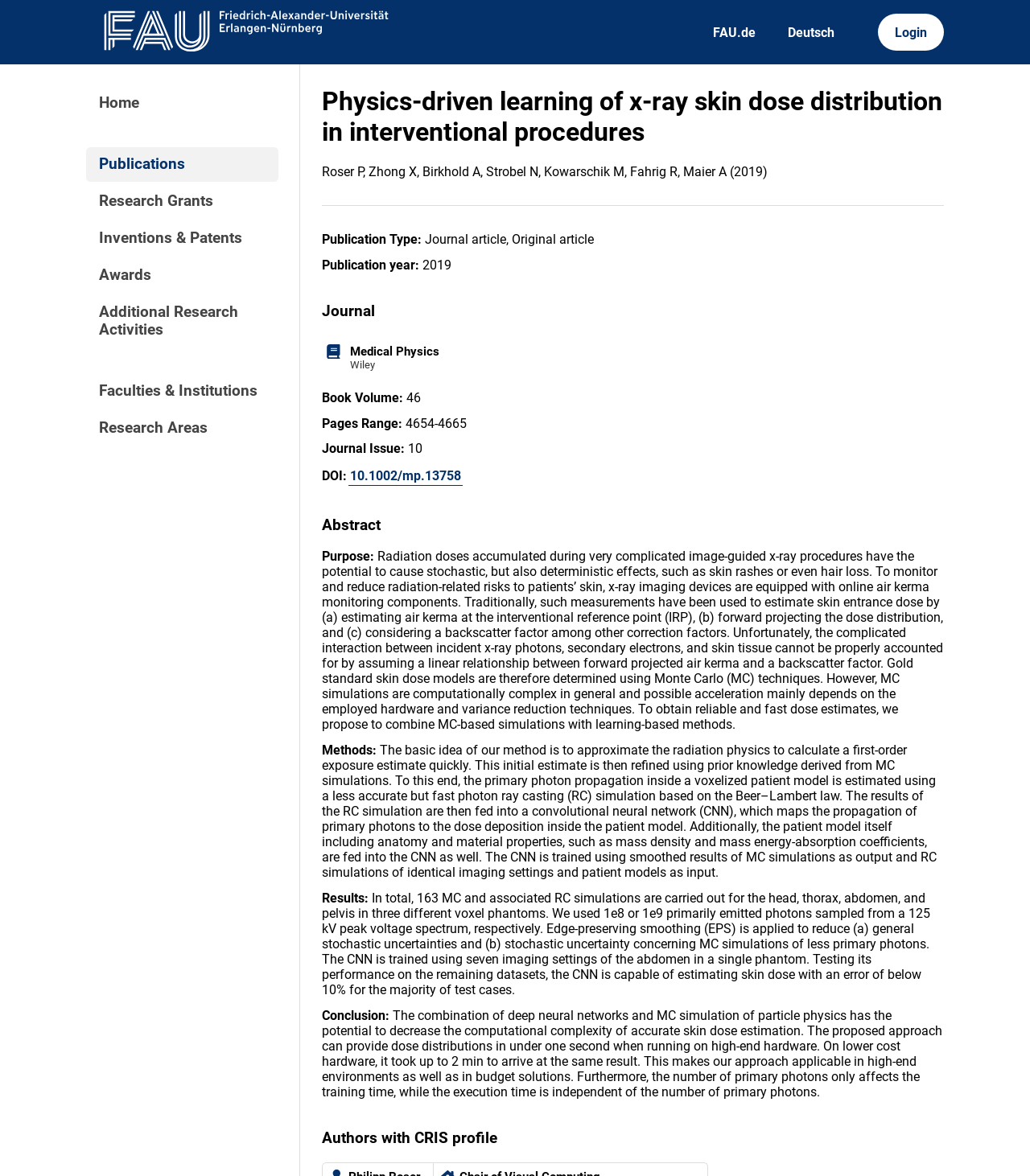Create a detailed narrative describing the layout and content of the webpage.

This webpage is about a research publication titled "Physics-driven learning of x-ray skin dose distribution in interventional procedures" from FAU CRIS. At the top left corner, there is an FAU logo, and next to it, there are links to FAU.de, Deutsch, and Login. Below the logo, there is a navigation menu with links to Home, Publications, Research Grants, Inventions & Patents, Awards, Additional Research Activities, Faculties & Institutions, and Research Areas.

The main content of the webpage is divided into sections. The first section displays the title of the publication, followed by a list of authors and their affiliations. Below this, there is a horizontal separator line. The next section is labeled "Publication Type" and indicates that the publication is a journal article. It also lists the publication year as 2019.

The following section is labeled "Journal" and provides information about the journal, including a link to the journal's website and an image of the journal's logo. Below this, there are sections labeled "Book Volume", "Pages Range", "Journal Issue", and "DOI", which provide additional publication details.

The main body of the publication is divided into sections labeled "Abstract", "Methods", "Results", and "Conclusion". The abstract section provides a brief overview of the research, which focuses on estimating skin dose during x-ray procedures using a combination of Monte Carlo simulations and machine learning techniques. The methods section describes the approach used, including the use of photon ray casting simulations and a convolutional neural network to estimate dose deposition. The results section presents the findings, including the accuracy of the approach, and the conclusion section summarizes the implications of the research.

At the bottom of the page, there is a section labeled "Authors with CRIS profile", which lists the authors of the publication.